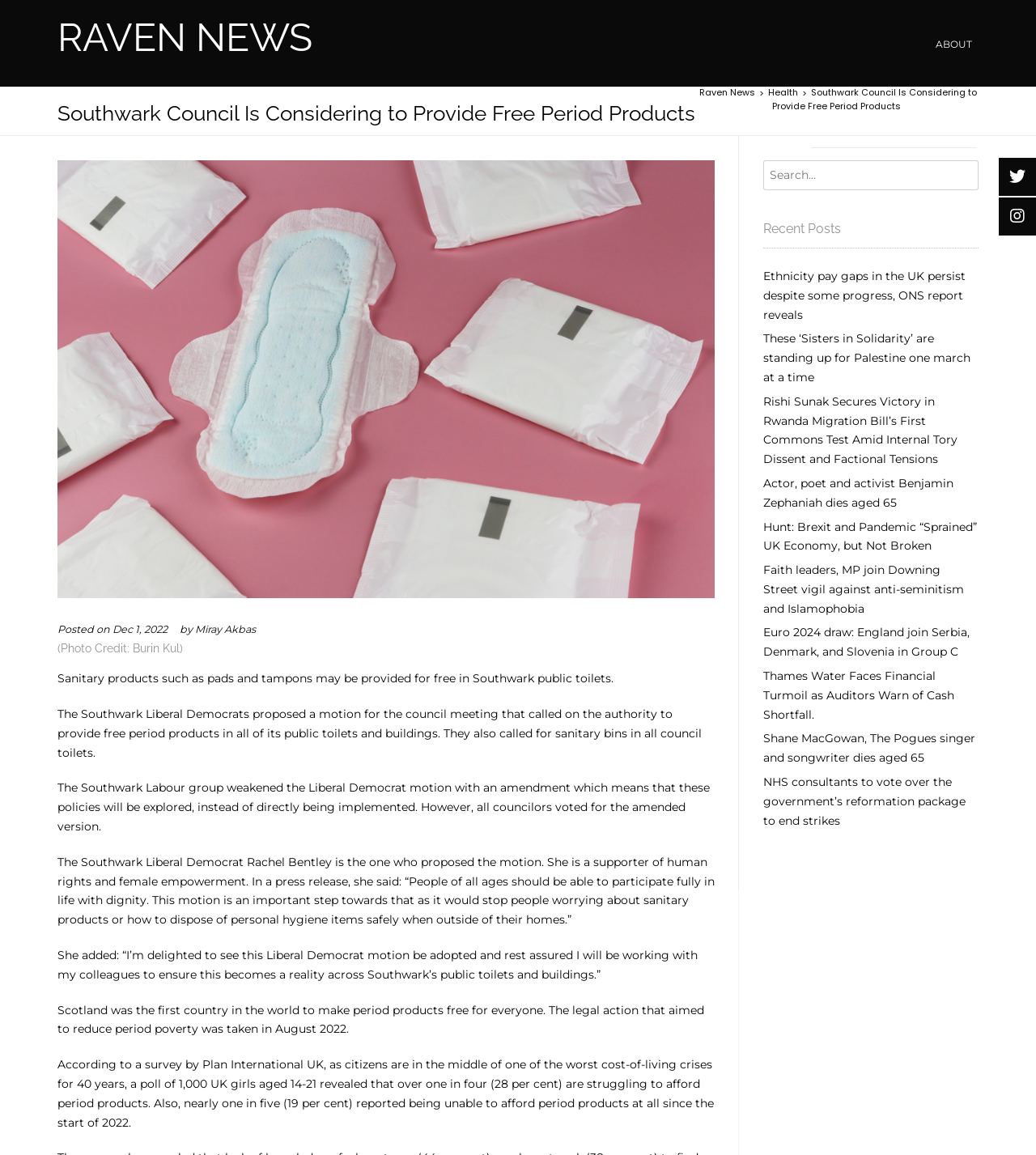Find the bounding box coordinates of the element's region that should be clicked in order to follow the given instruction: "Click on the 'ABOUT' link". The coordinates should consist of four float numbers between 0 and 1, i.e., [left, top, right, bottom].

[0.886, 0.003, 0.945, 0.075]